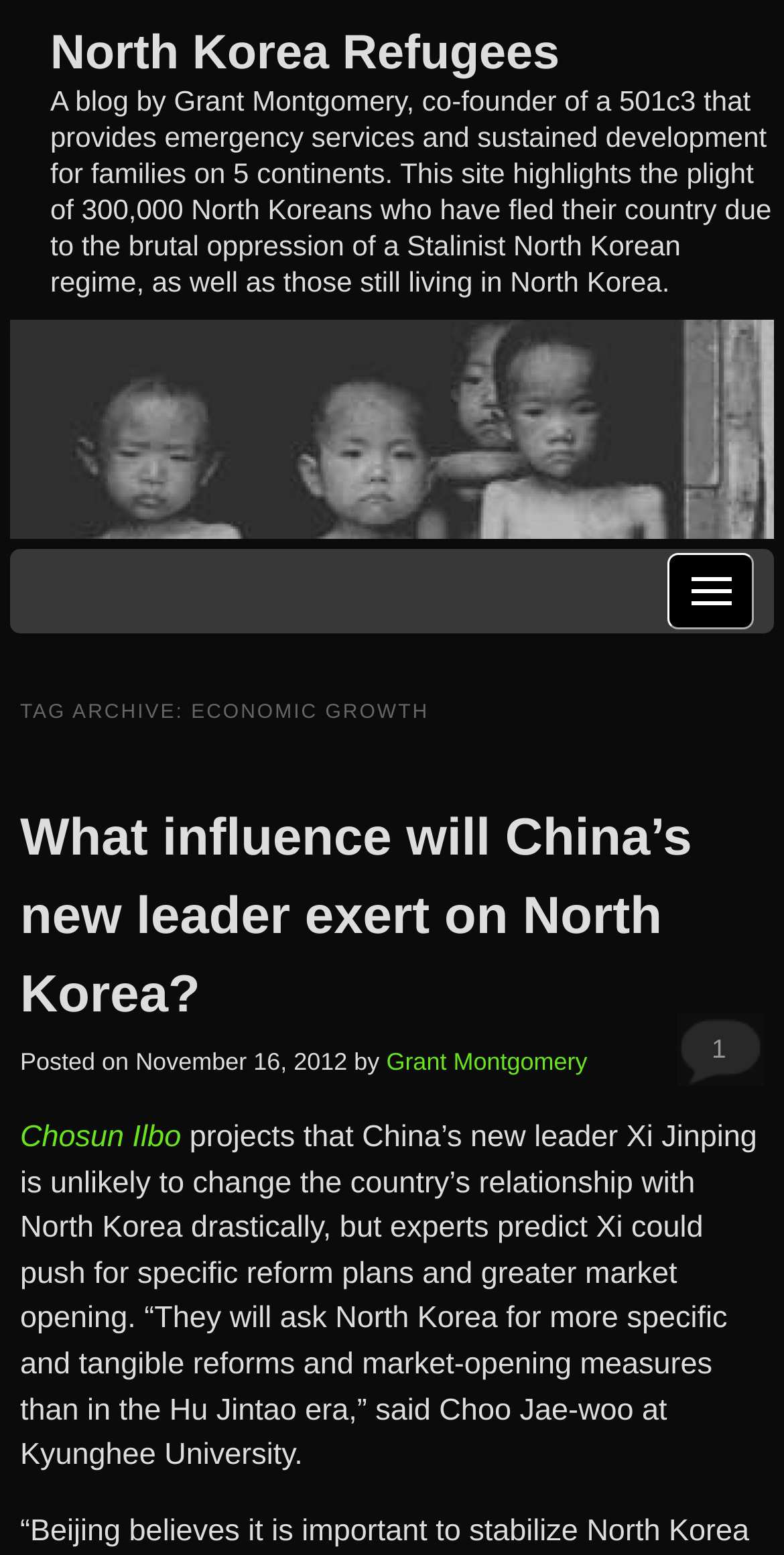Can you look at the image and give a comprehensive answer to the question:
What is the name of the blog author?

The answer can be found in the StaticText element that says 'A blog by Grant Montgomery, co-founder of a 501c3...'. This text is located at the top of the webpage and serves as an introduction to the blog and its author.